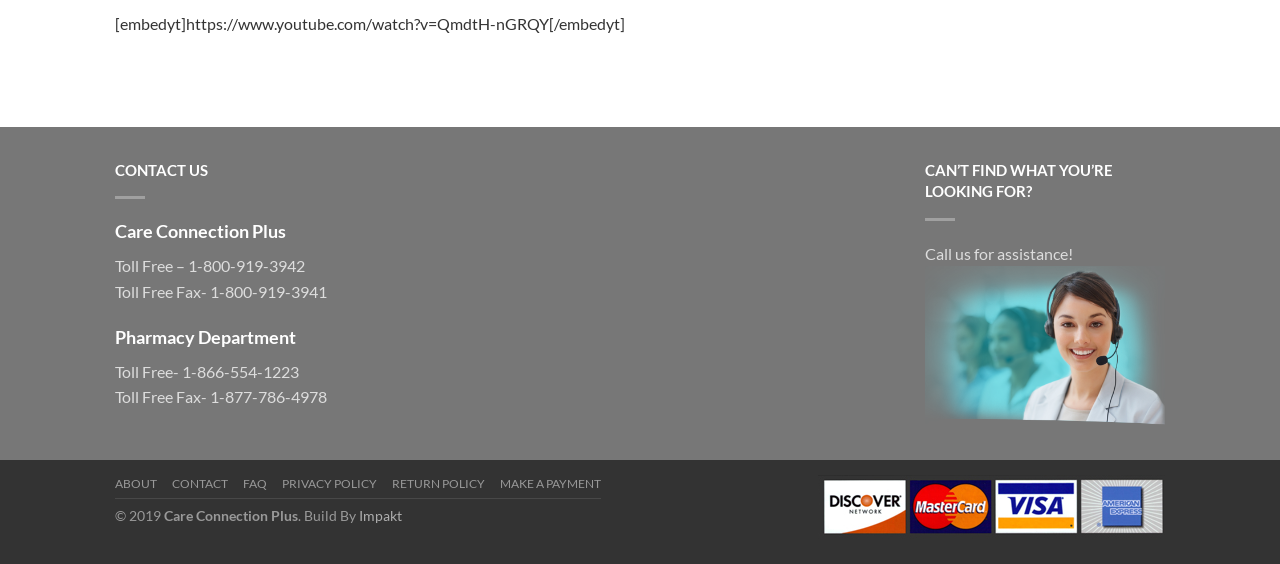What is the toll-free number for the Pharmacy Department?
Using the visual information from the image, give a one-word or short-phrase answer.

1-866-554-1223